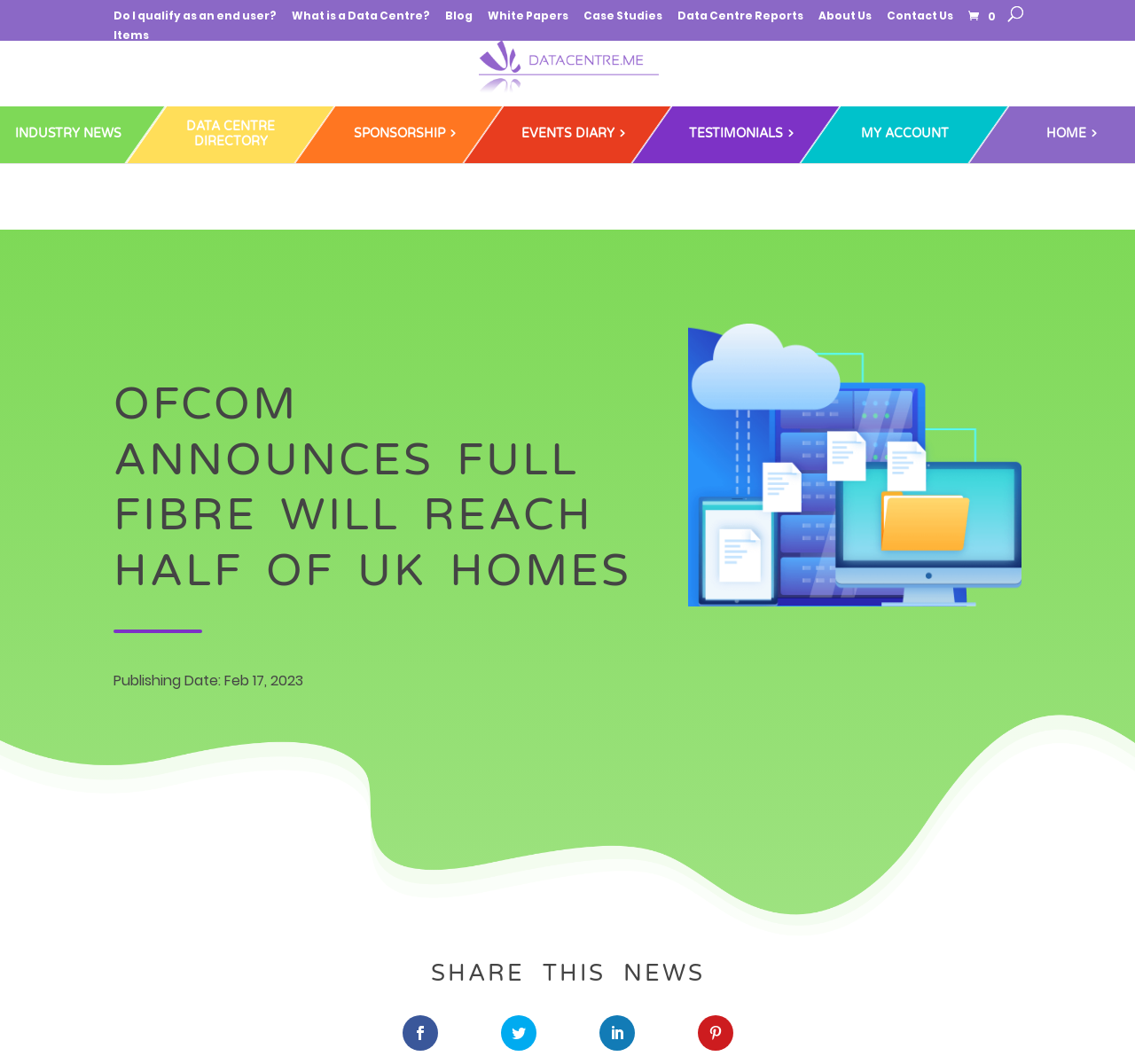Please indicate the bounding box coordinates for the clickable area to complete the following task: "Search for something". The coordinates should be specified as four float numbers between 0 and 1, i.e., [left, top, right, bottom].

[0.053, 0.024, 0.953, 0.026]